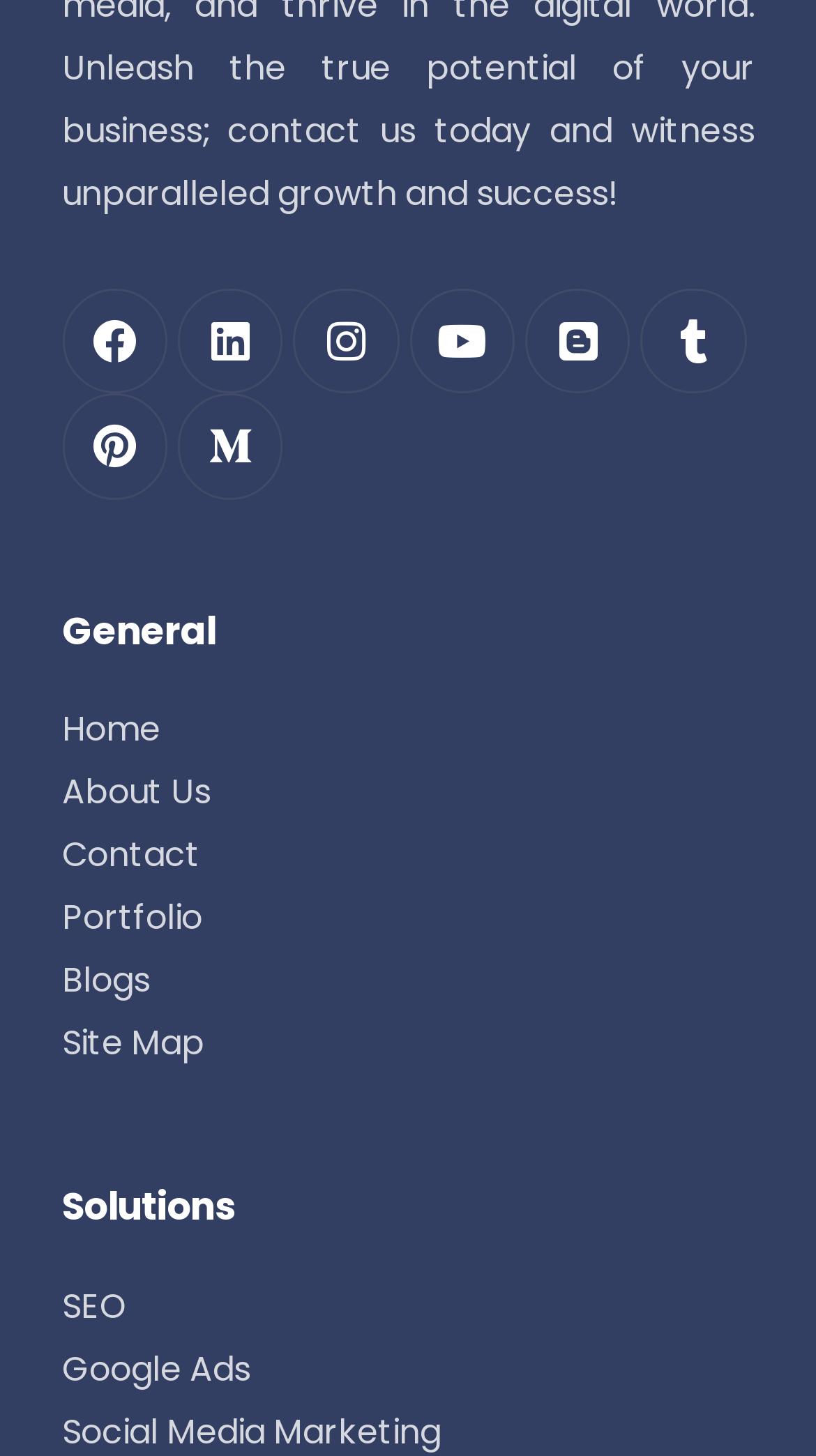Locate the bounding box coordinates of the area where you should click to accomplish the instruction: "Explore Portfolio".

[0.076, 0.61, 0.924, 0.653]